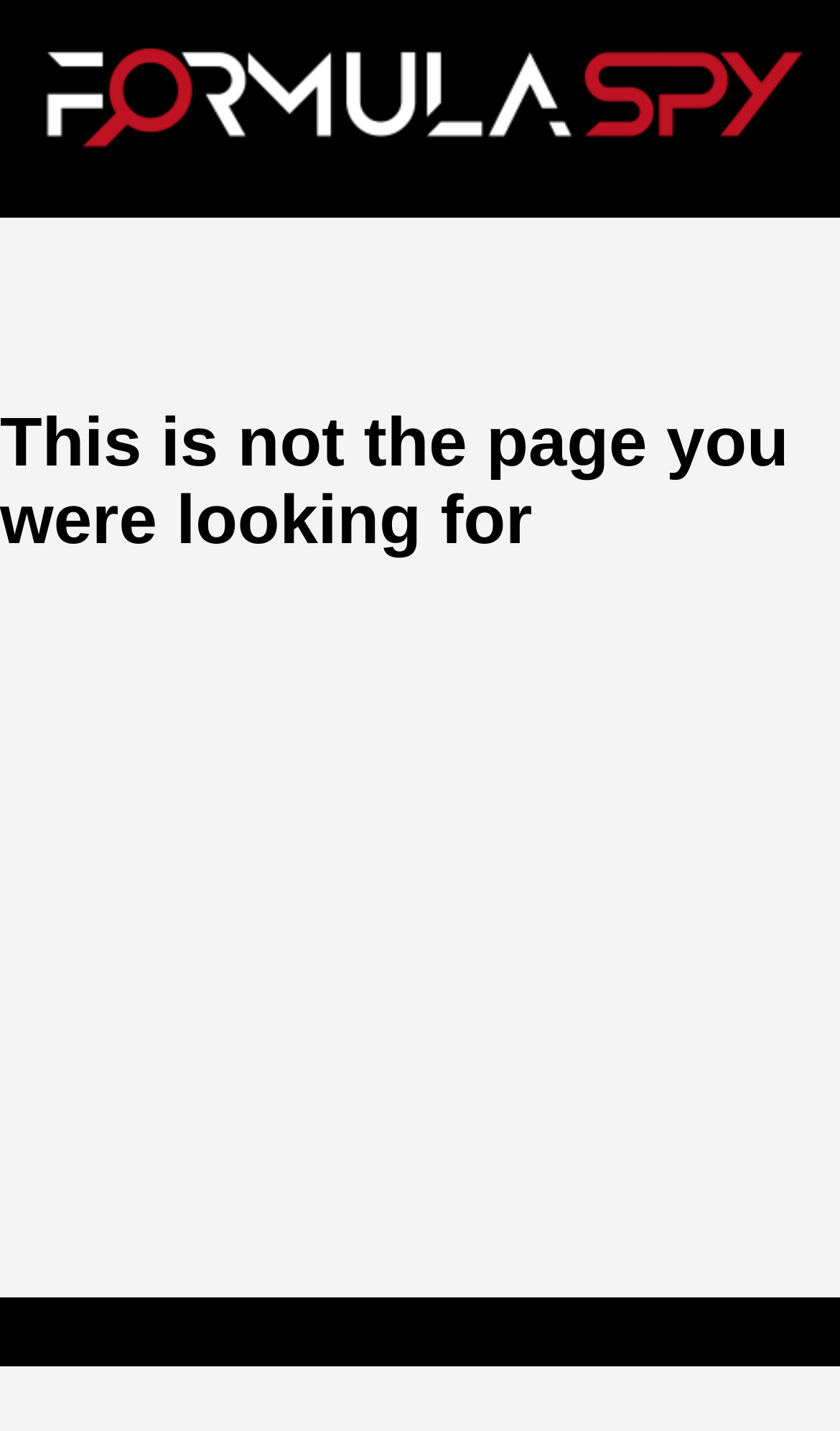Locate and extract the text of the main heading on the webpage.

This is not the page you were looking for